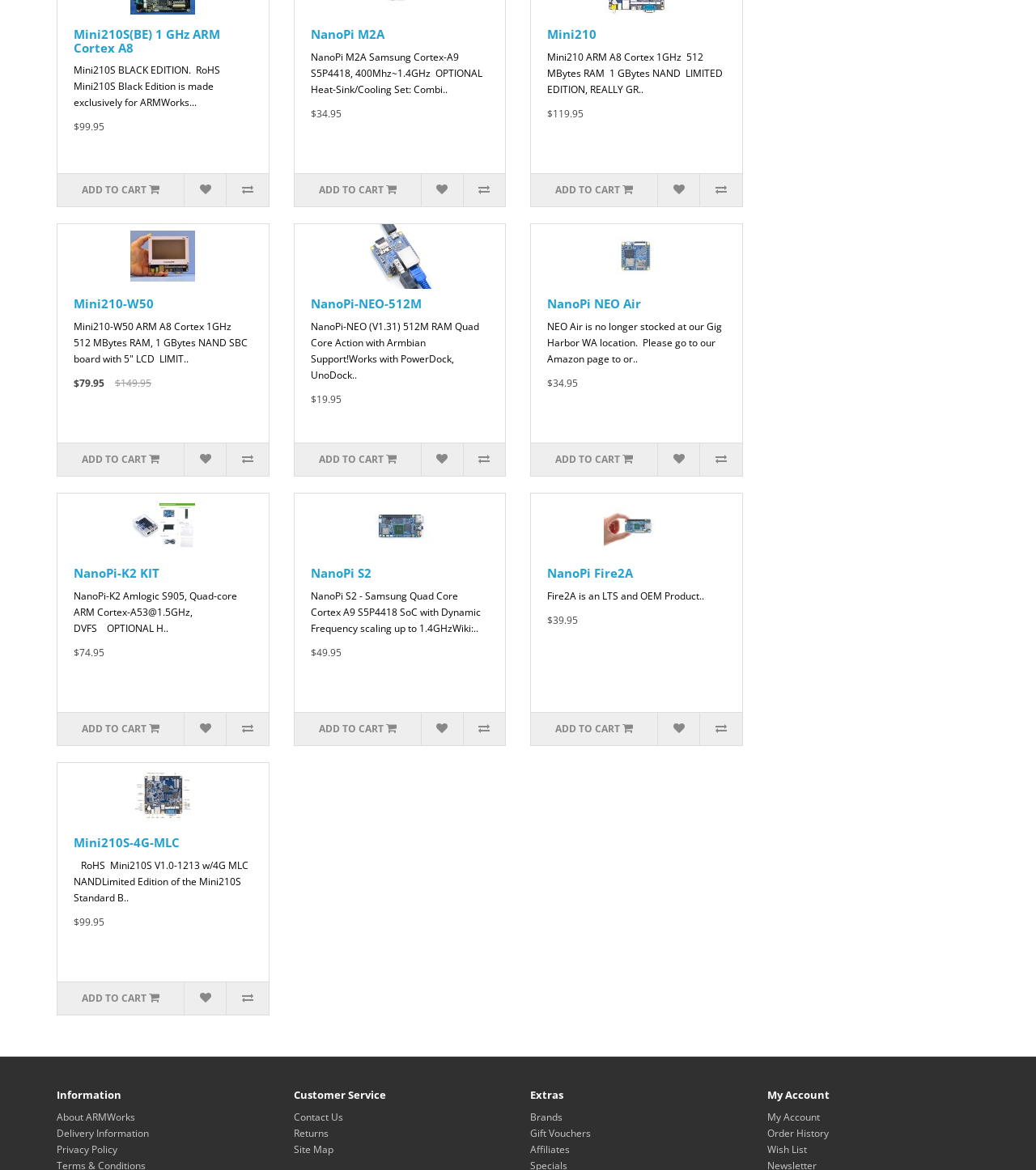Identify the bounding box coordinates for the element you need to click to achieve the following task: "Check the price of NanoPi-NEO-512M". The coordinates must be four float values ranging from 0 to 1, formatted as [left, top, right, bottom].

[0.3, 0.335, 0.329, 0.347]